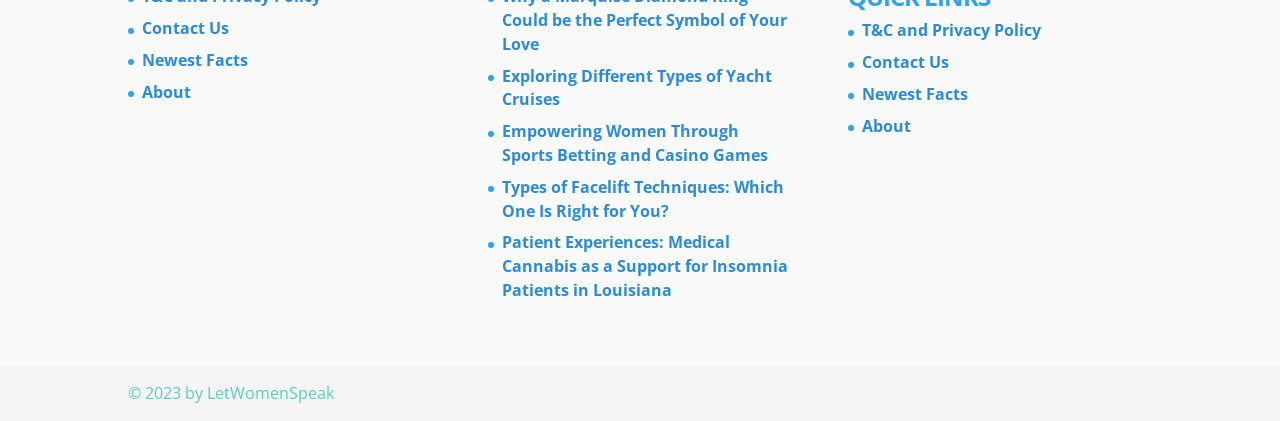Please locate the clickable area by providing the bounding box coordinates to follow this instruction: "click Contact Us".

[0.111, 0.04, 0.179, 0.092]